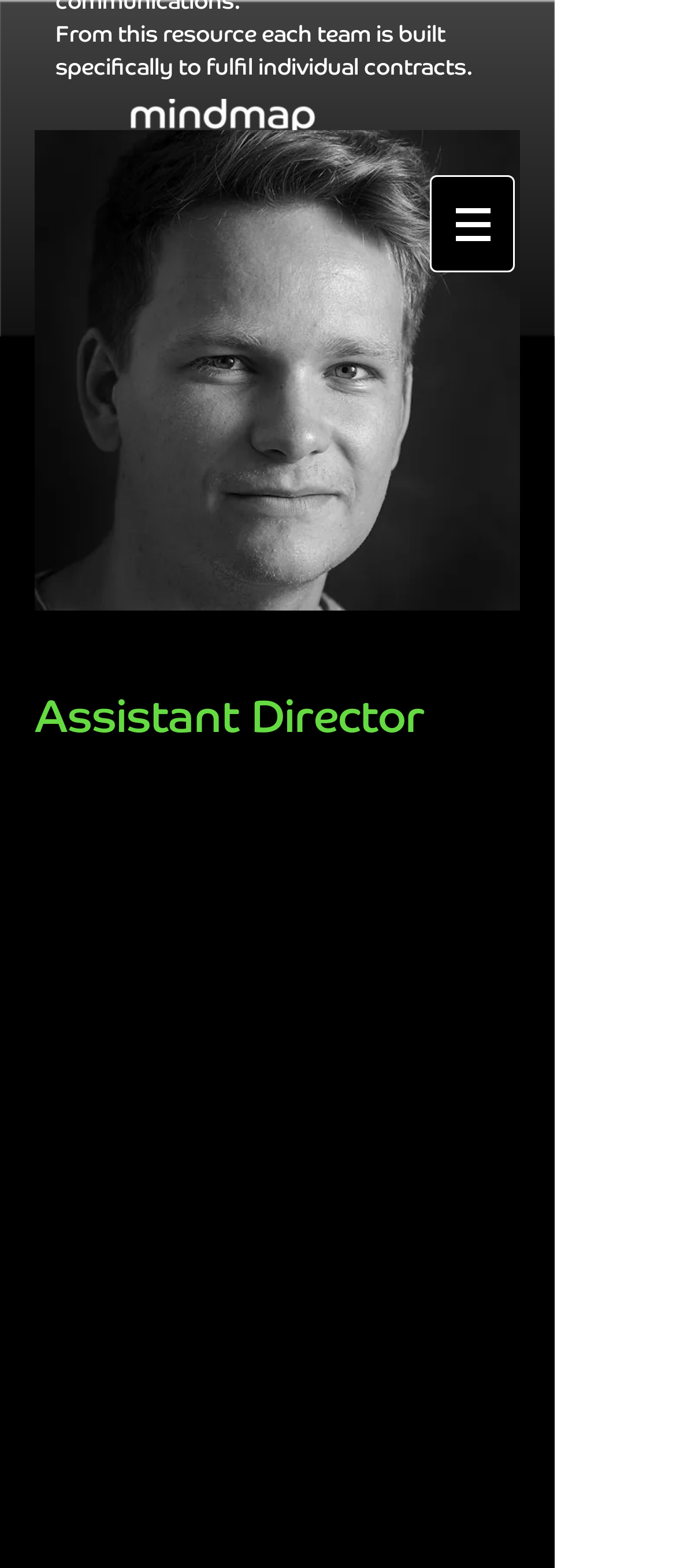What is the purpose of the team?
Look at the image and answer the question with a single word or phrase.

Fulfil individual contracts